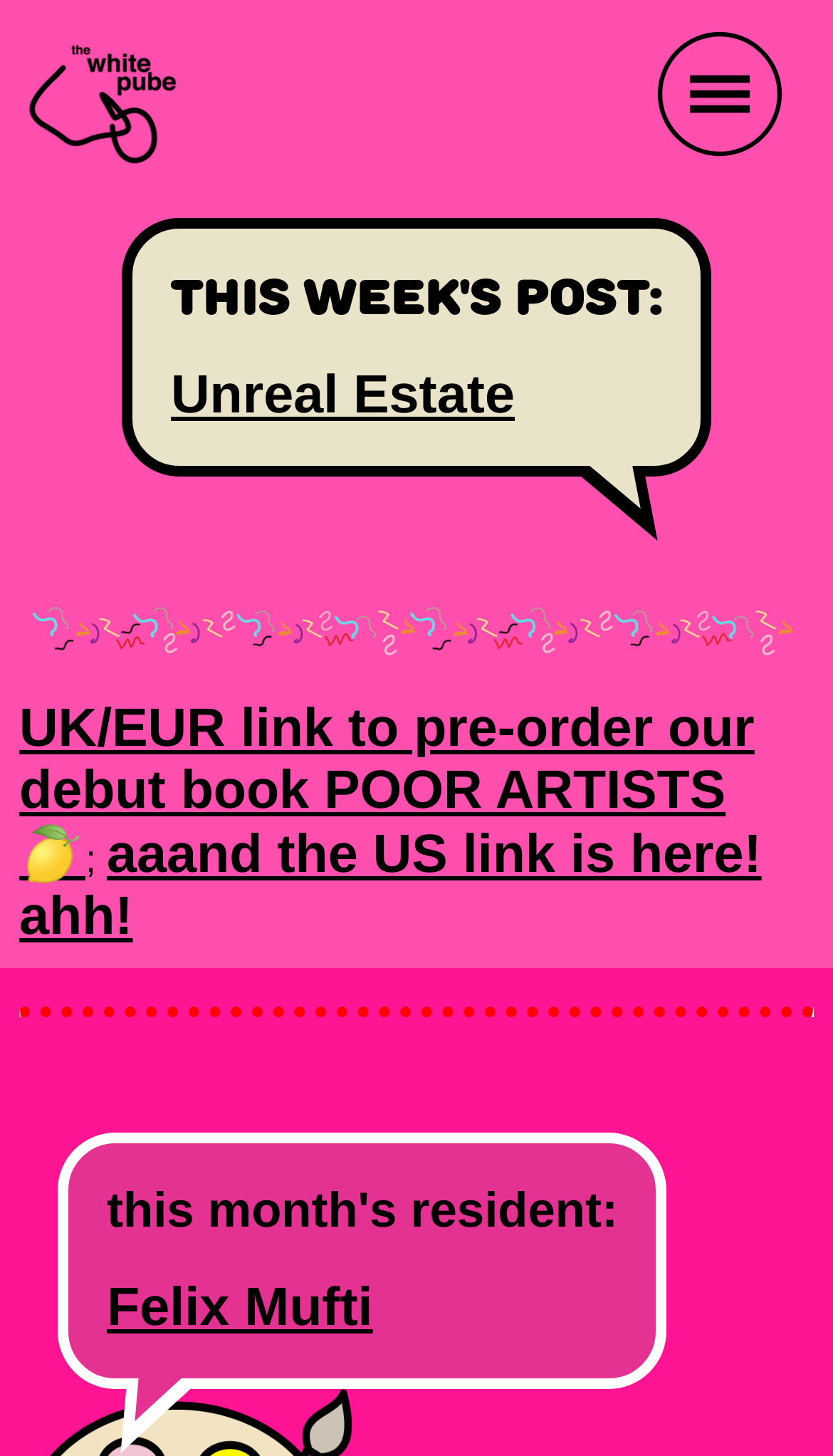Using the element description: "The White Pube", determine the bounding box coordinates for the specified UI element. The coordinates should be four float numbers between 0 and 1, [left, top, right, bottom].

[0.023, 0.013, 0.215, 0.123]